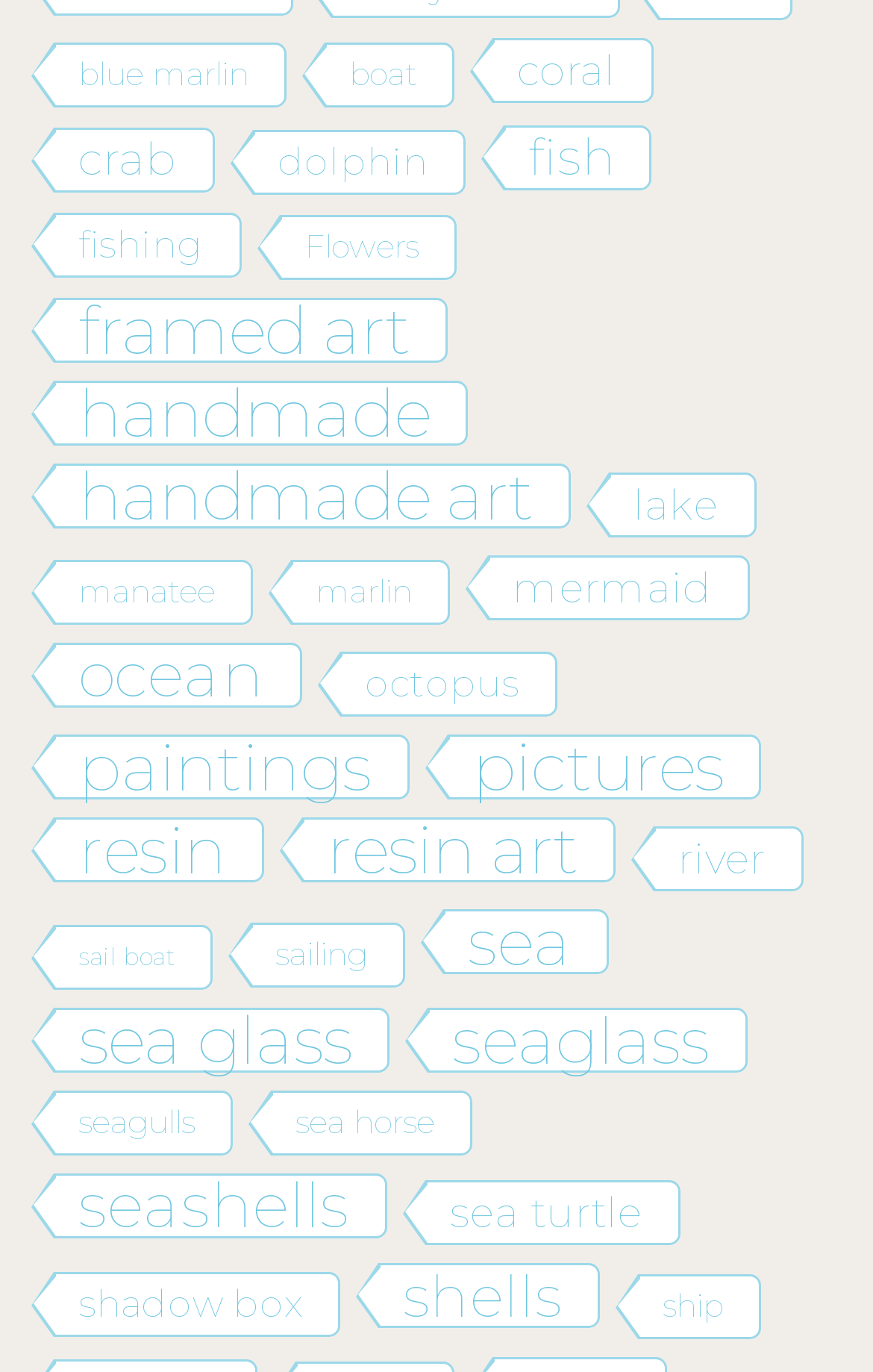Could you determine the bounding box coordinates of the clickable element to complete the instruction: "View Solly's Online Grocery"? Provide the coordinates as four float numbers between 0 and 1, i.e., [left, top, right, bottom].

None